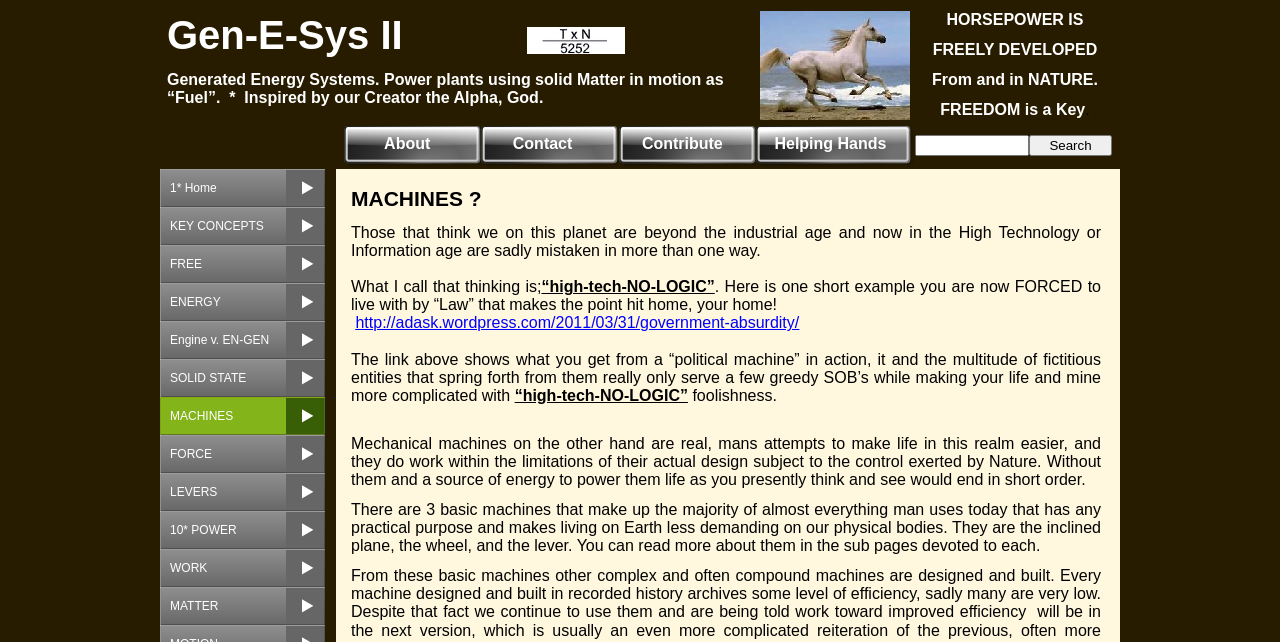Please locate the bounding box coordinates for the element that should be clicked to achieve the following instruction: "Search for something". Ensure the coordinates are given as four float numbers between 0 and 1, i.e., [left, top, right, bottom].

[0.804, 0.21, 0.869, 0.243]